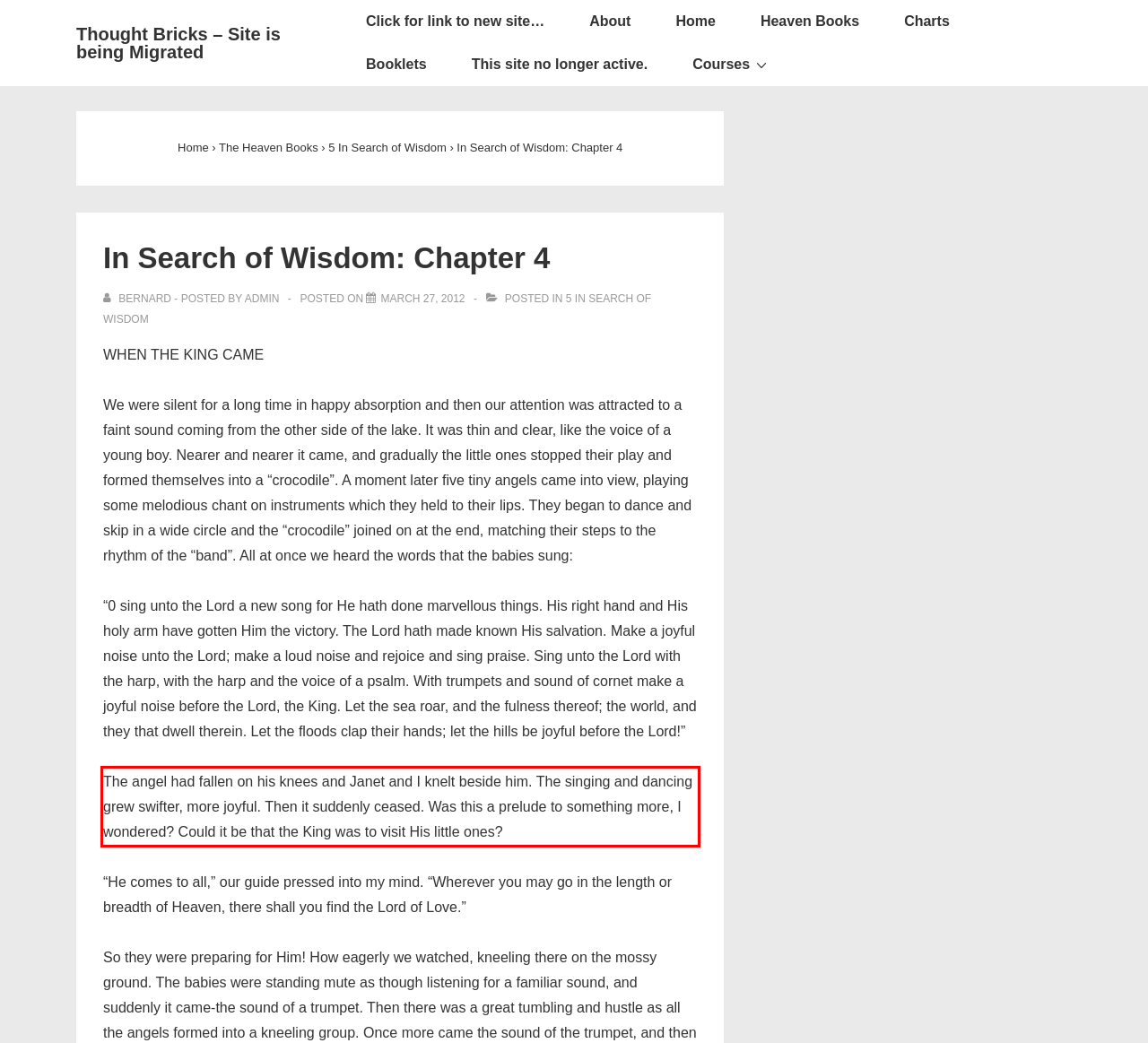You have a webpage screenshot with a red rectangle surrounding a UI element. Extract the text content from within this red bounding box.

The angel had fallen on his knees and Janet and I knelt beside him. The singing and dancing grew swifter, more joyful. Then it suddenly ceased. Was this a prelude to something more, I wondered? Could it be that the King was to visit His little ones?